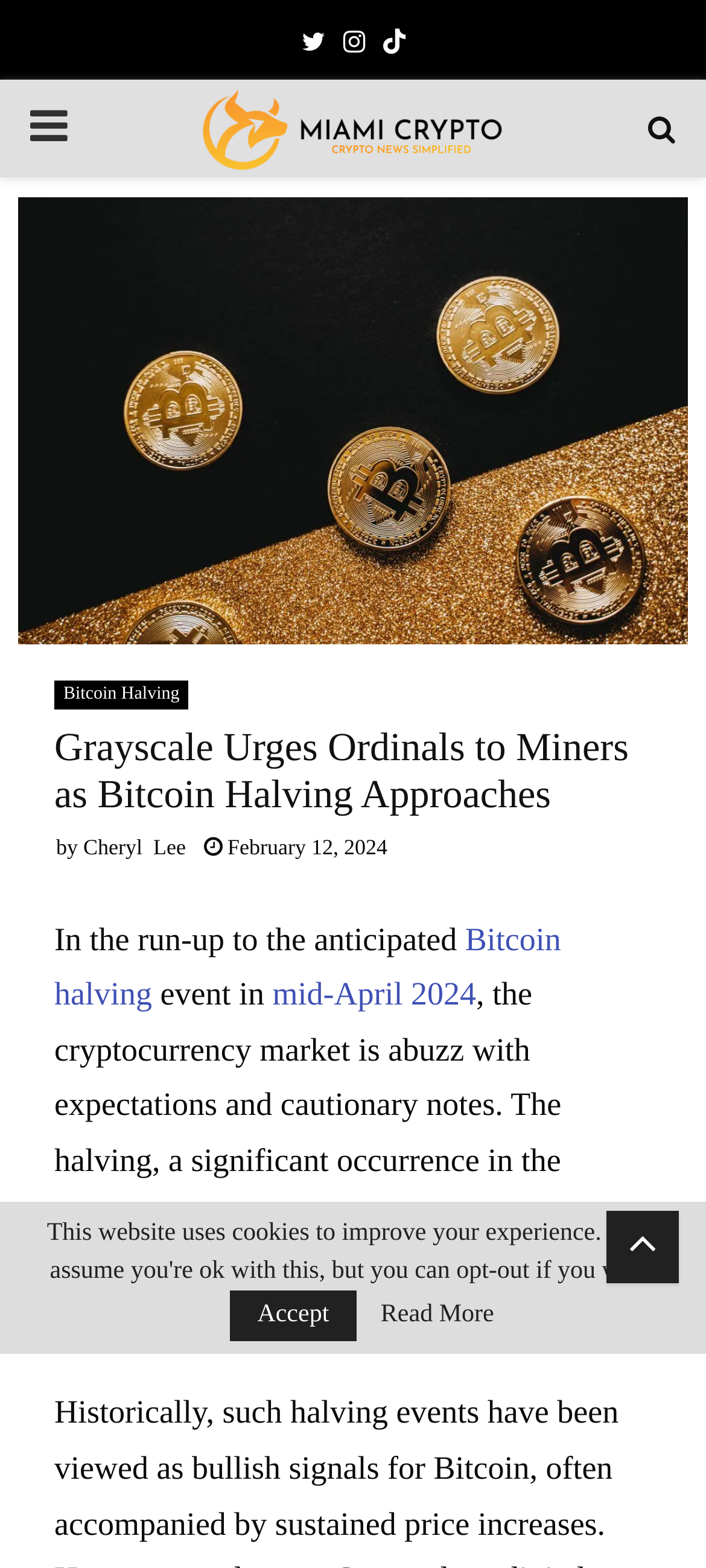Identify the bounding box coordinates for the region of the element that should be clicked to carry out the instruction: "View contact information". The bounding box coordinates should be four float numbers between 0 and 1, i.e., [left, top, right, bottom].

None